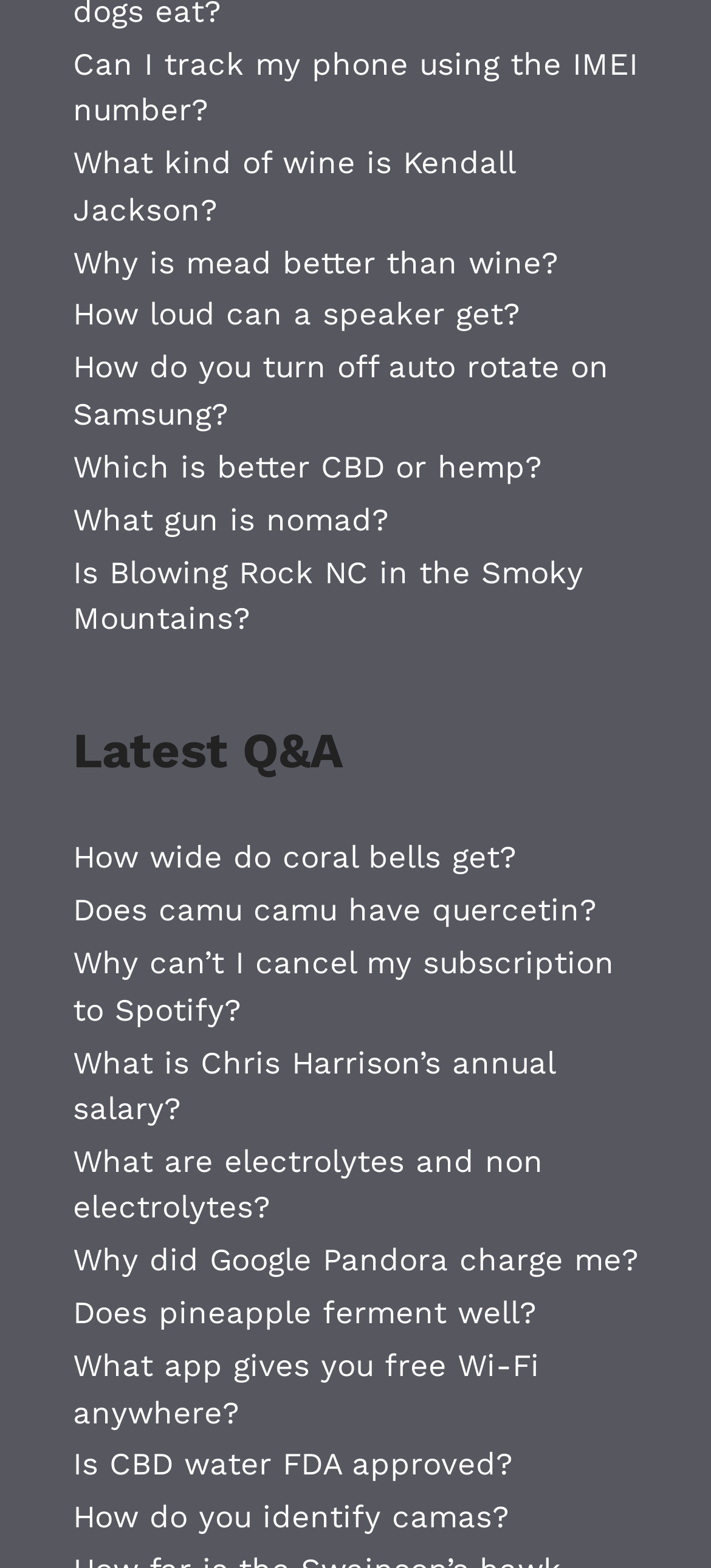Please mark the bounding box coordinates of the area that should be clicked to carry out the instruction: "Check 'Is Blowing Rock NC in the Smoky Mountains?'".

[0.103, 0.353, 0.821, 0.406]